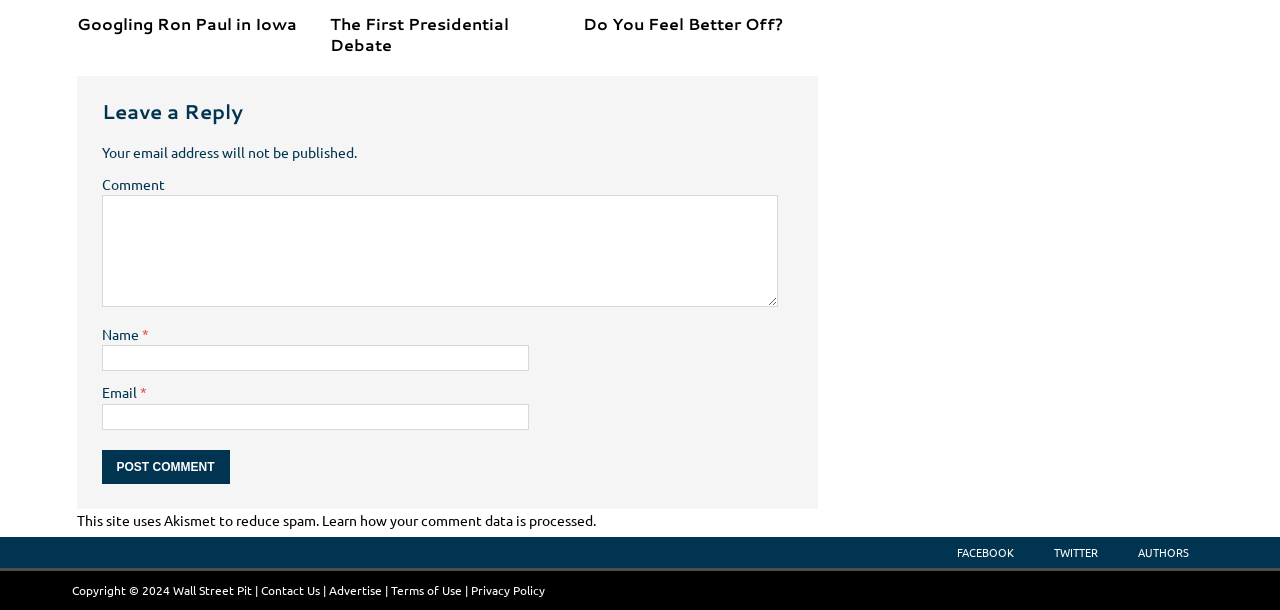Identify the bounding box coordinates for the element you need to click to achieve the following task: "Click on the 'Learn how your comment data is processed' link". Provide the bounding box coordinates as four float numbers between 0 and 1, in the form [left, top, right, bottom].

[0.251, 0.838, 0.463, 0.868]